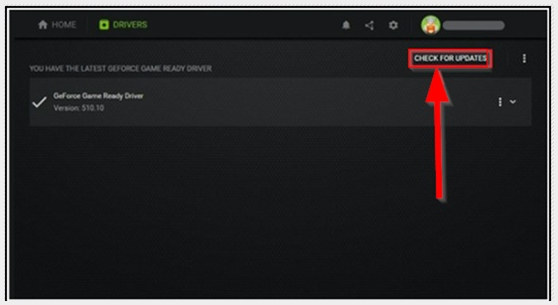Please examine the image and answer the question with a detailed explanation:
What is the purpose of the bright red button?

The bright red button labeled 'CHECK FOR UPDATES' is prominently featured in the upper right corner of the interface, directed by an arrow, emphasizing the option for users to verify if there is a newer version of the driver available, ensuring optimal performance and compatibility with demanding games.